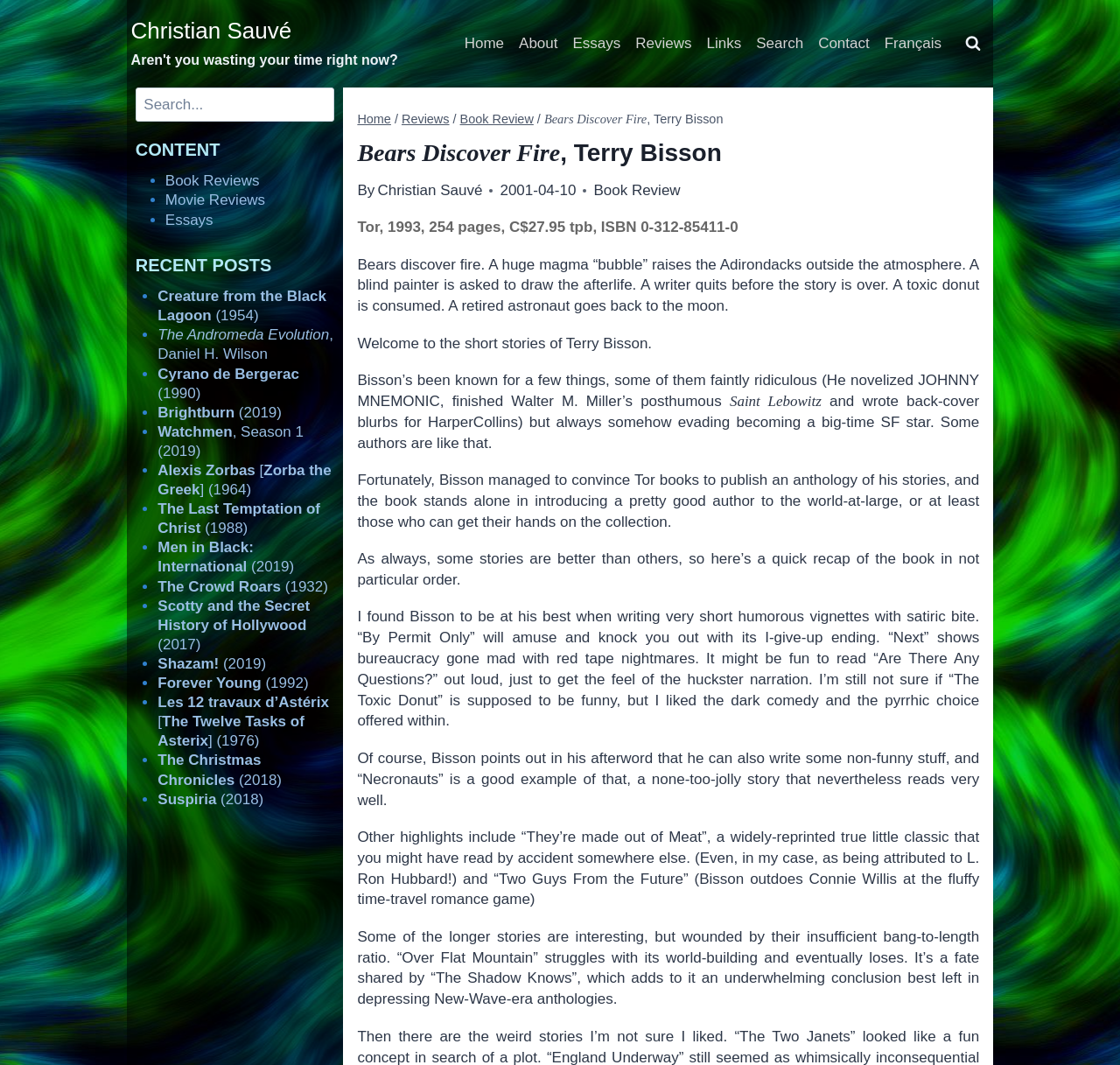Indicate the bounding box coordinates of the element that needs to be clicked to satisfy the following instruction: "Search for something". The coordinates should be four float numbers between 0 and 1, i.e., [left, top, right, bottom].

[0.121, 0.082, 0.299, 0.115]